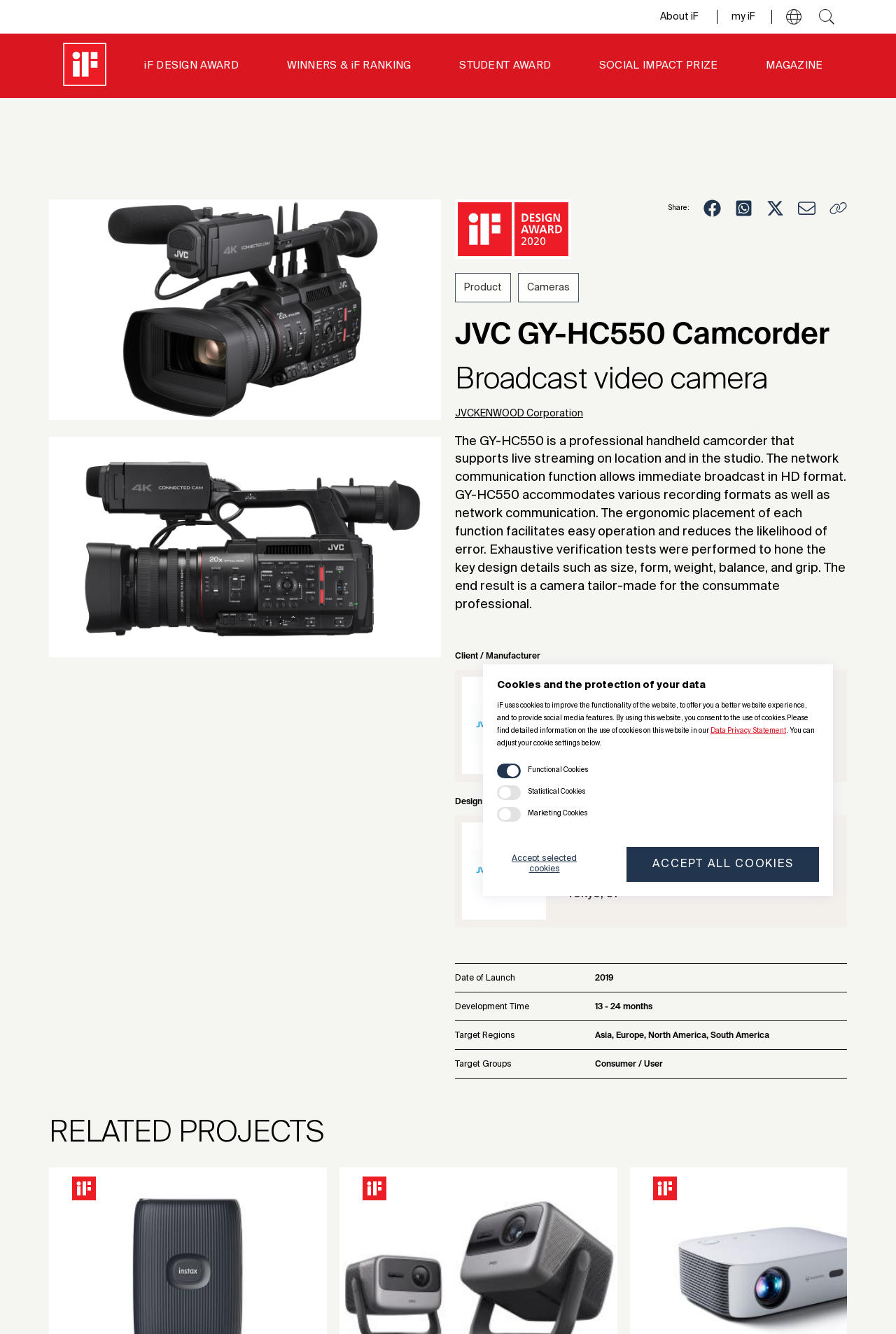Locate the bounding box coordinates of the clickable region necessary to complete the following instruction: "Read more about 'JVCKENWOOD Corporation'". Provide the coordinates in the format of four float numbers between 0 and 1, i.e., [left, top, right, bottom].

[0.508, 0.305, 0.651, 0.313]